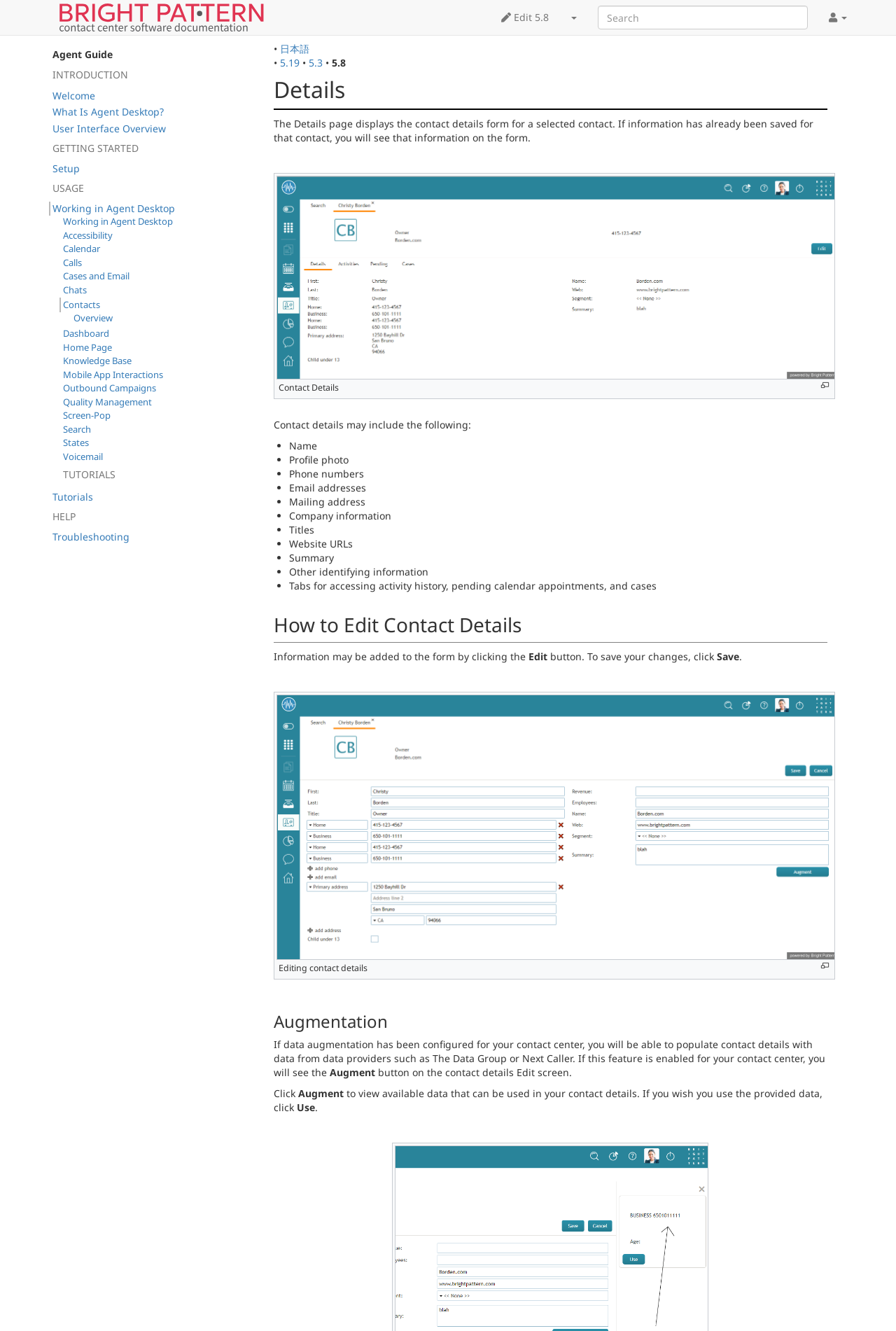Please determine the bounding box coordinates of the element to click on in order to accomplish the following task: "Edit 5.8". Ensure the coordinates are four float numbers ranging from 0 to 1, i.e., [left, top, right, bottom].

[0.548, 0.0, 0.624, 0.026]